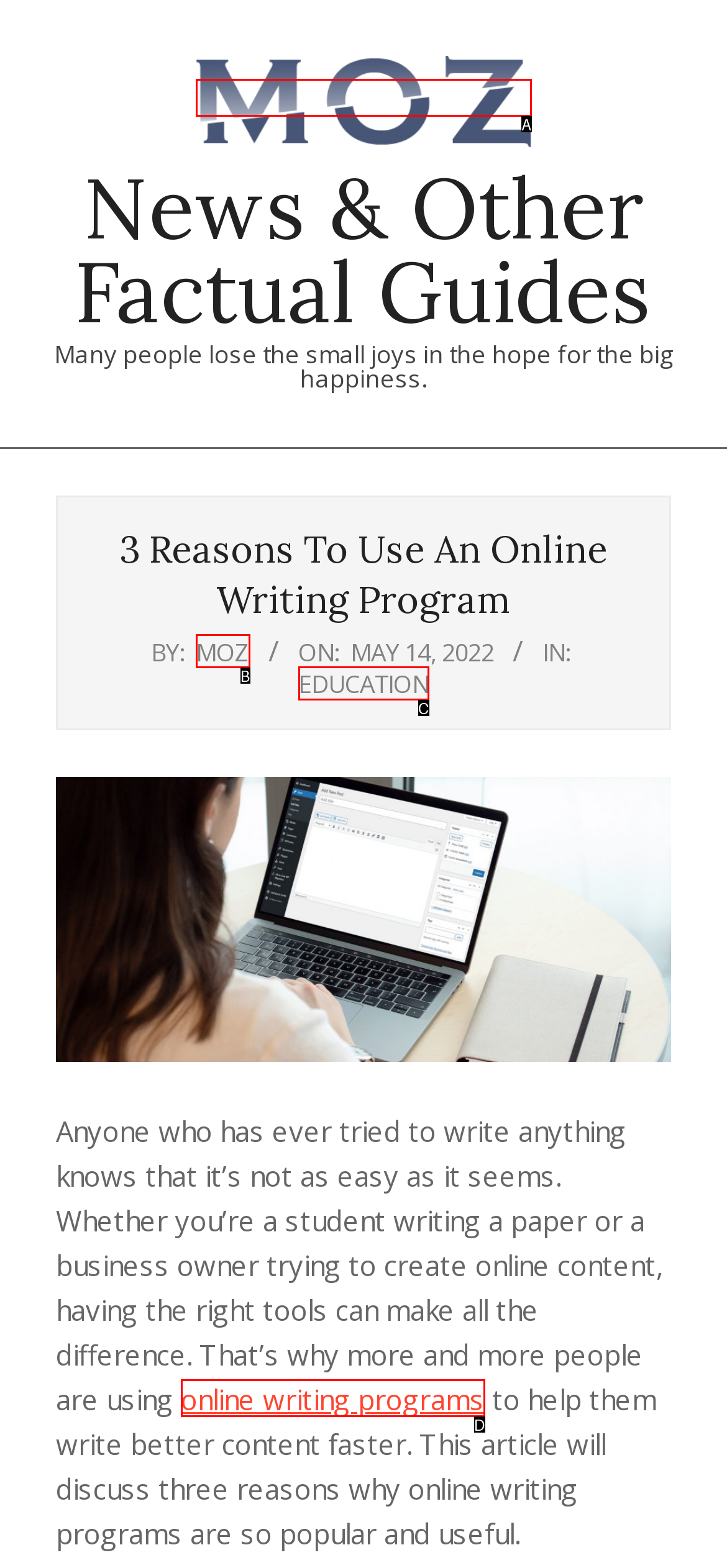Identify which HTML element aligns with the description: alt="Moz Logo"
Answer using the letter of the correct choice from the options available.

A